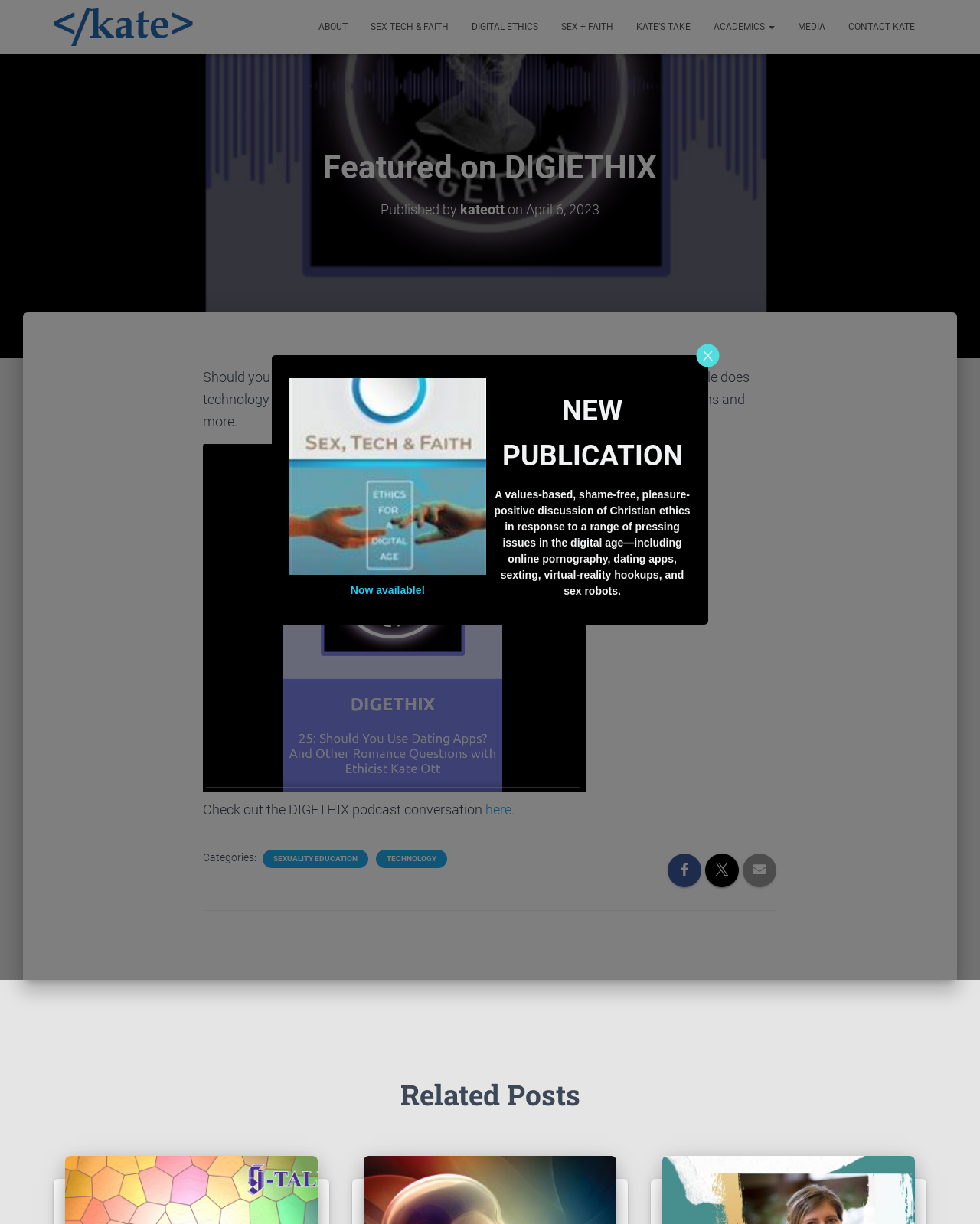Explain the features and main sections of the webpage comprehensively.

The webpage features a prominent heading "Featured on DIGIETHIX" at the top, followed by a row of links including "ABOUT", "SEX TECH & FAITH", "DIGITAL ETHICS", and others, stretching from the left to the right side of the page. 

Below the links, there is a large heading "Featured on DIGIETHIX" again, accompanied by a subheading "Published by kateott on April 6, 2023" which includes a link to "kateott" and a timestamp. 

The main content of the page is an article that occupies most of the page's width. The article starts with a paragraph of text that discusses the role of technology in relationships, followed by a figure with an image and a caption that mentions a podcast conversation on DIGETHIX. 

Under the figure, there are links to categories including "SEXUALITY EDUCATION" and "TECHNOLOGY", each accompanied by a small image. 

A horizontal separator line divides the page, and below it, there is a heading "Related Posts". 

On the right side of the page, near the bottom, there is a button with an image inside. Additionally, there is a link and a static text "Now available!" above the button. 

On the left side of the page, there is a section with a heading "NEW PUBLICATION" and a paragraph of text that describes a values-based discussion of Christian ethics in response to various issues in the digital age.